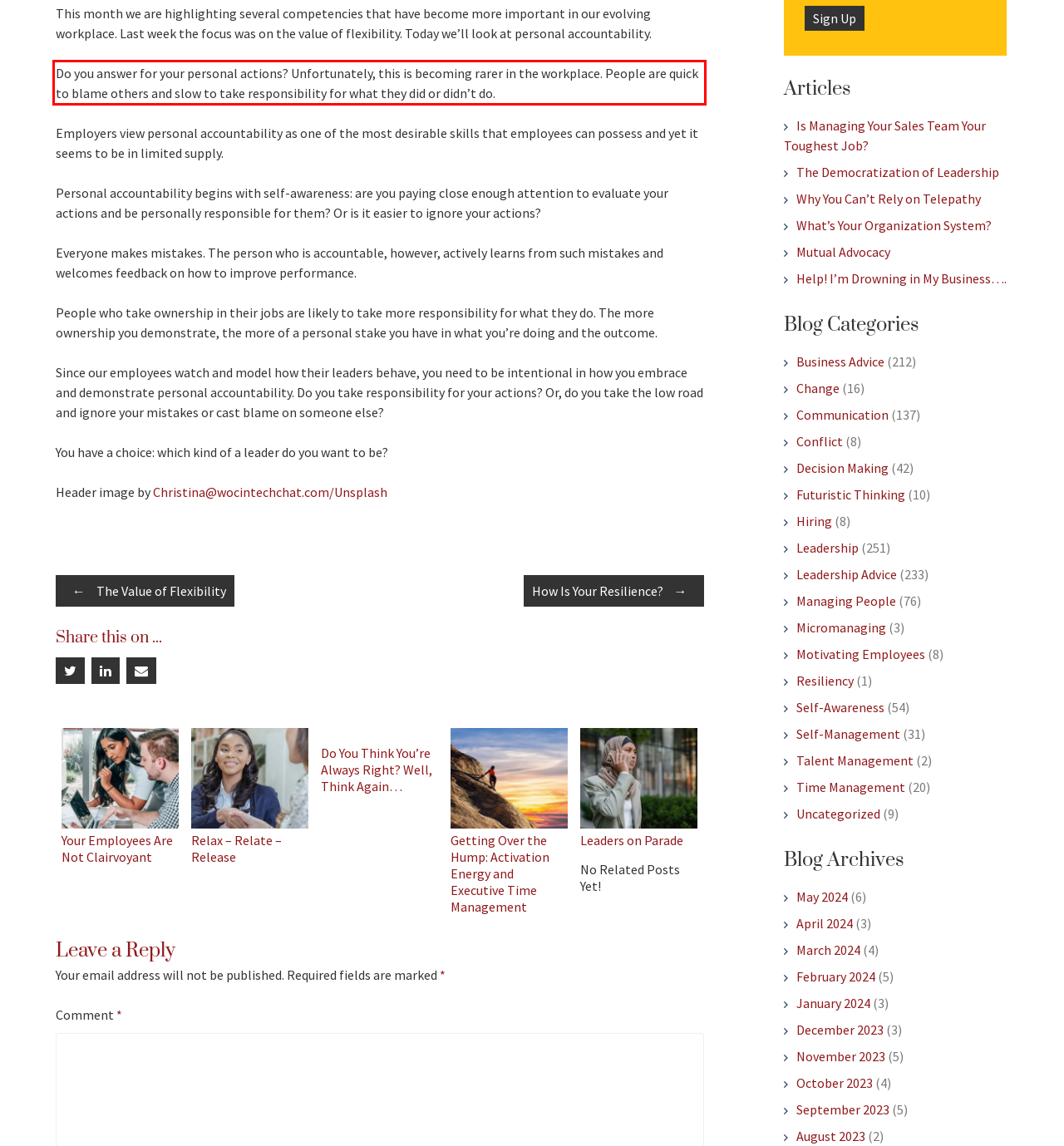Given a screenshot of a webpage, identify the red bounding box and perform OCR to recognize the text within that box.

Do you answer for your personal actions? Unfortunately, this is becoming rarer in the workplace. People are quick to blame others and slow to take responsibility for what they did or didn’t do.